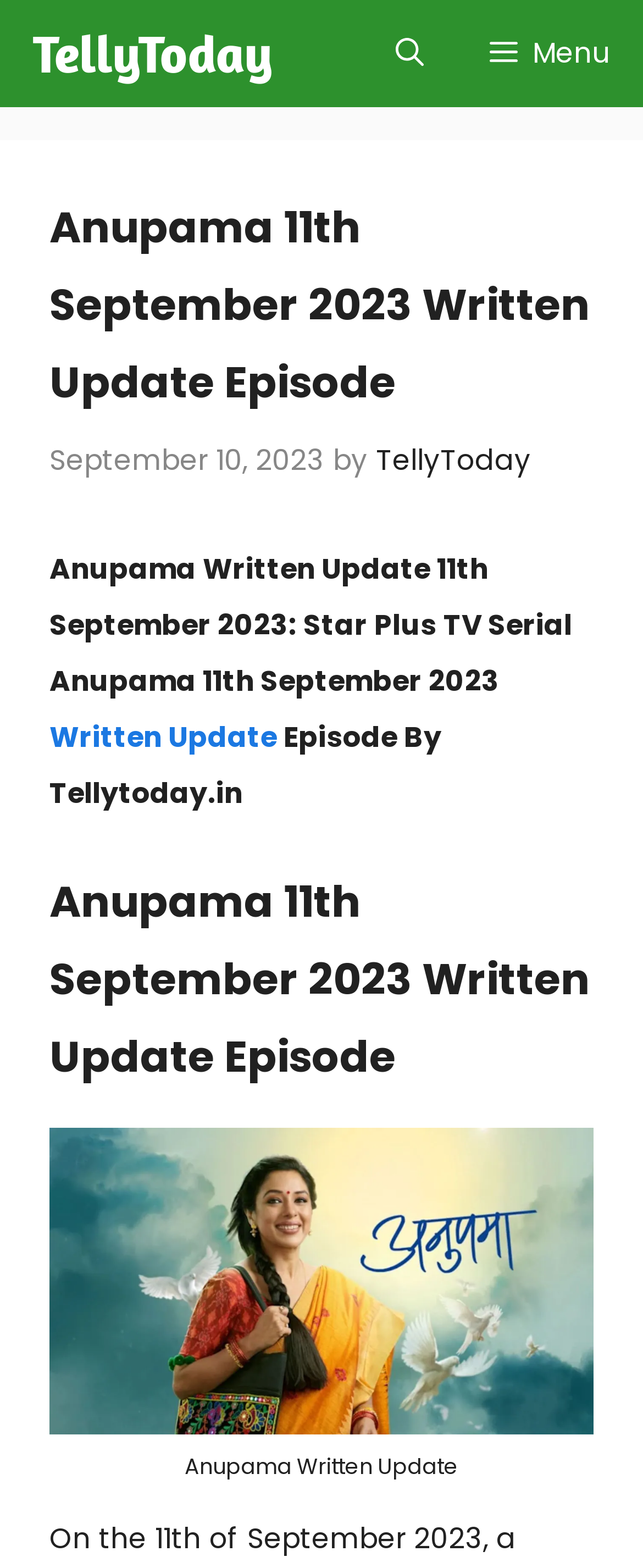Using the provided description: "aria-label="Open search"", find the bounding box coordinates of the corresponding UI element. The output should be four float numbers between 0 and 1, in the format [left, top, right, bottom].

[0.564, 0.0, 0.71, 0.068]